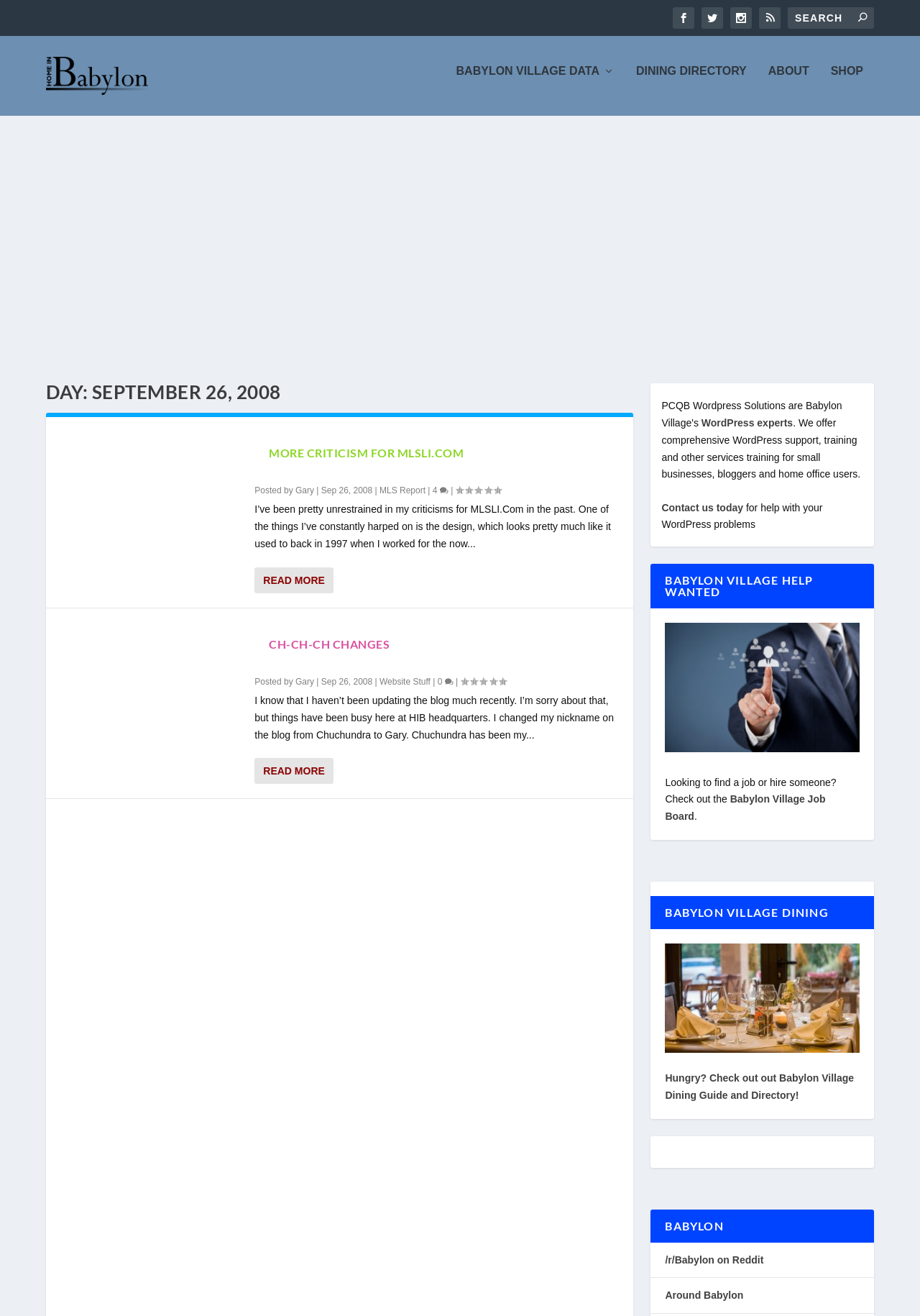Can you find and provide the title of the webpage?

DAY: SEPTEMBER 26, 2008